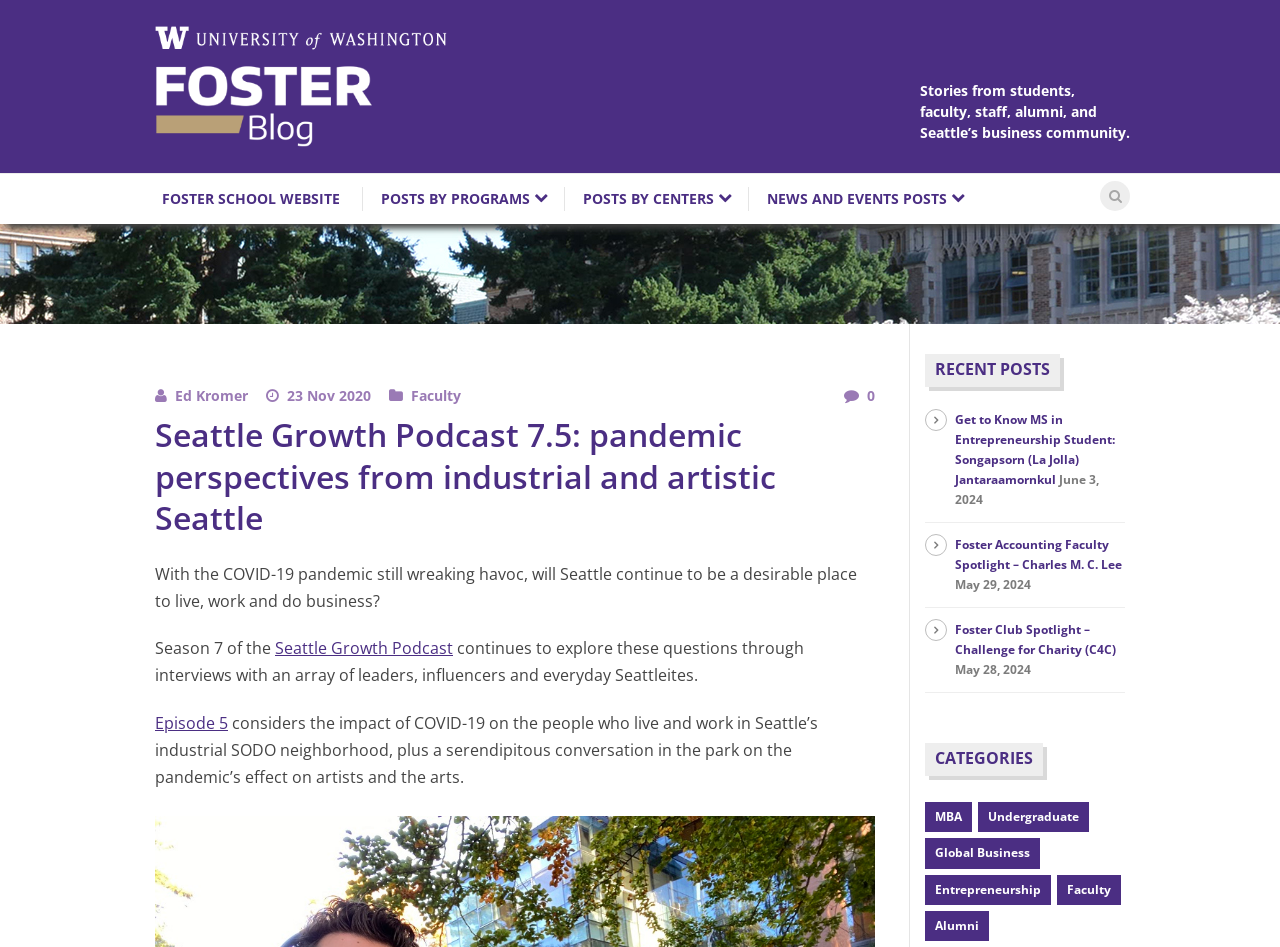Please provide the bounding box coordinates for the element that needs to be clicked to perform the instruction: "Check the recent post about MS in Entrepreneurship Student". The coordinates must consist of four float numbers between 0 and 1, formatted as [left, top, right, bottom].

[0.746, 0.434, 0.871, 0.515]